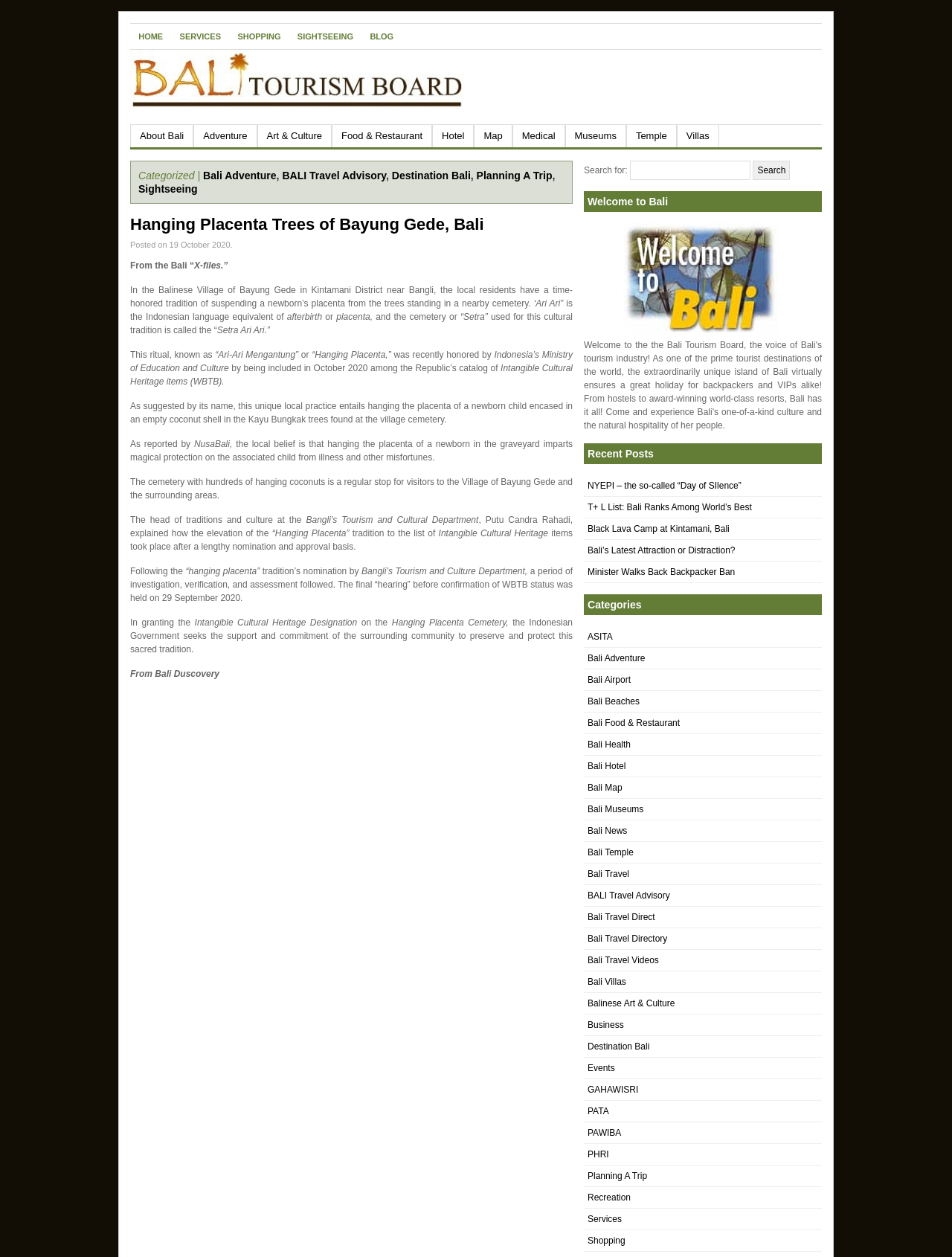Find the bounding box coordinates of the clickable element required to execute the following instruction: "Search for something". Provide the coordinates as four float numbers between 0 and 1, i.e., [left, top, right, bottom].

[0.662, 0.128, 0.788, 0.143]